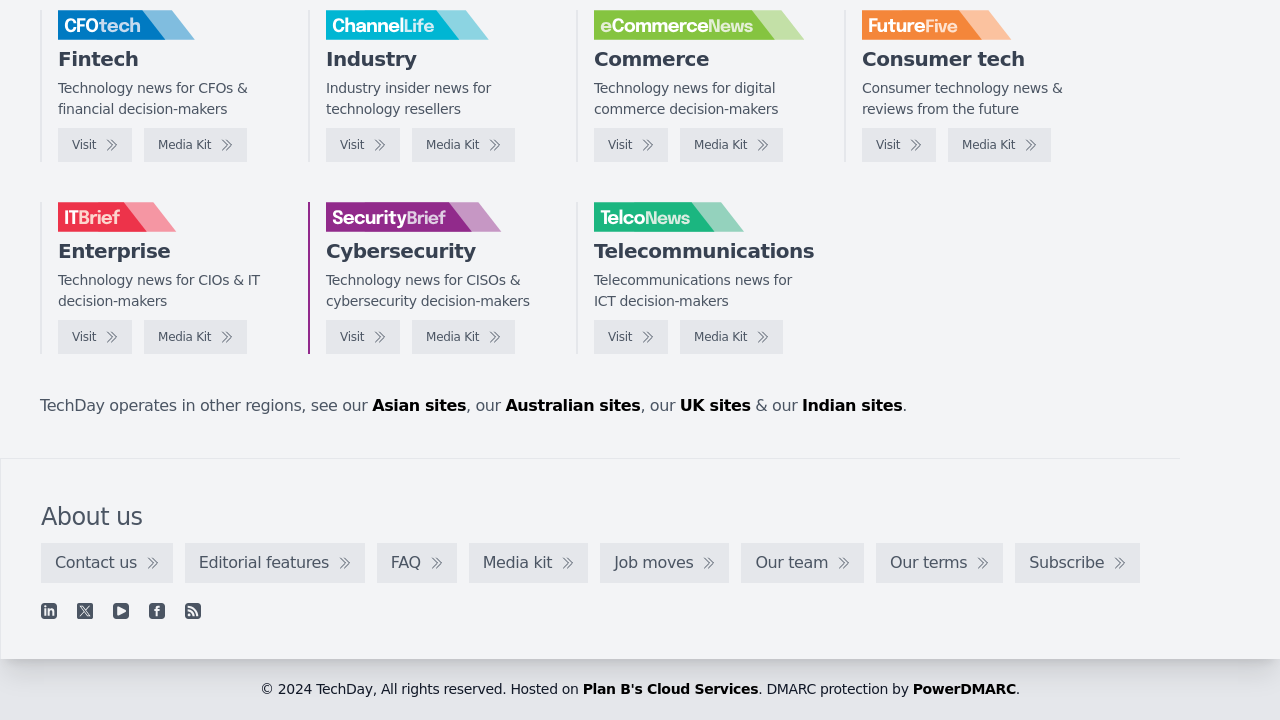Please locate the bounding box coordinates of the element that should be clicked to achieve the given instruction: "Contact us".

[0.032, 0.754, 0.135, 0.809]